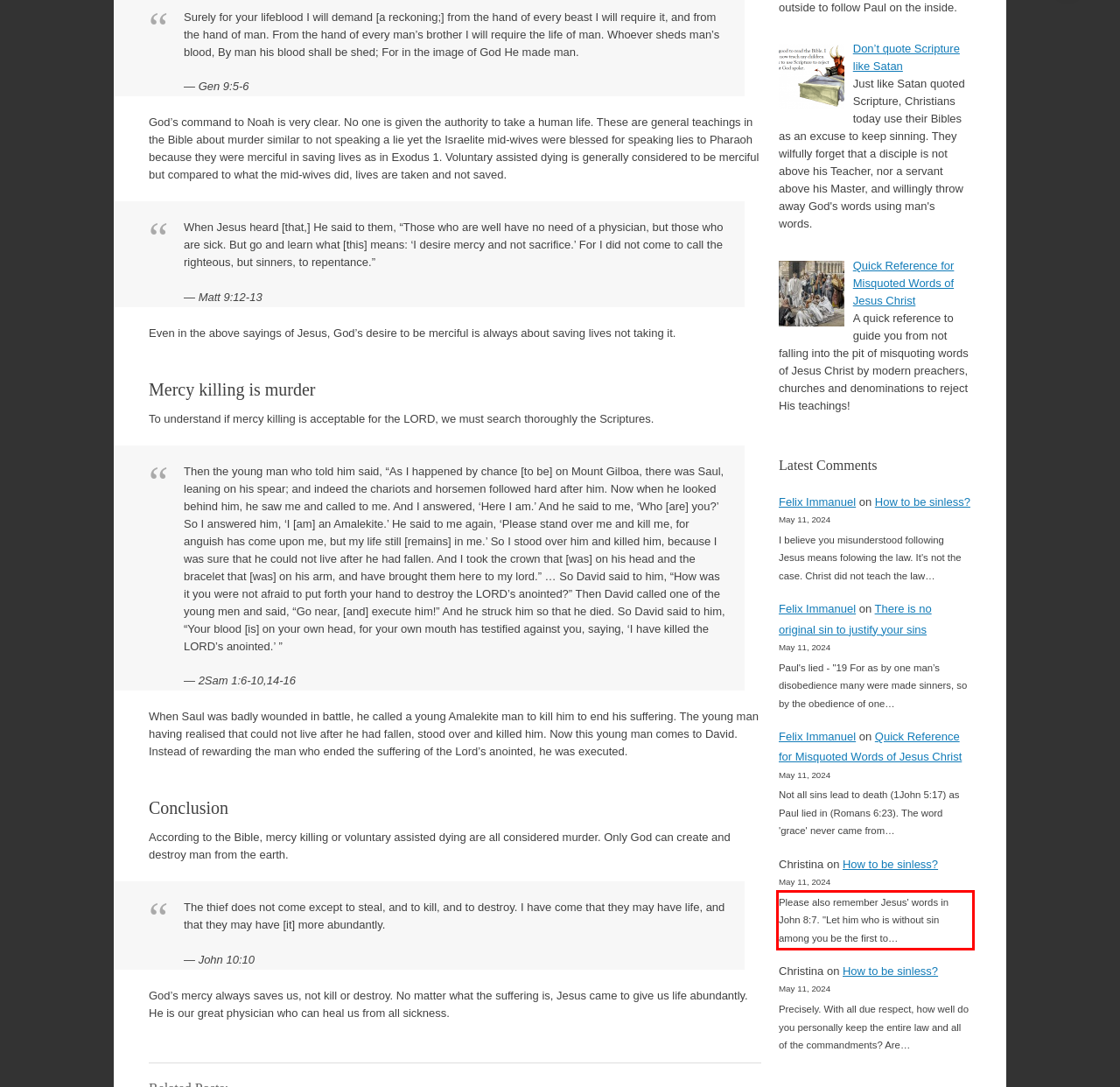Please perform OCR on the text within the red rectangle in the webpage screenshot and return the text content.

Please also remember Jesus' words in John 8:7. "Let him who is without sin among you be the first to…